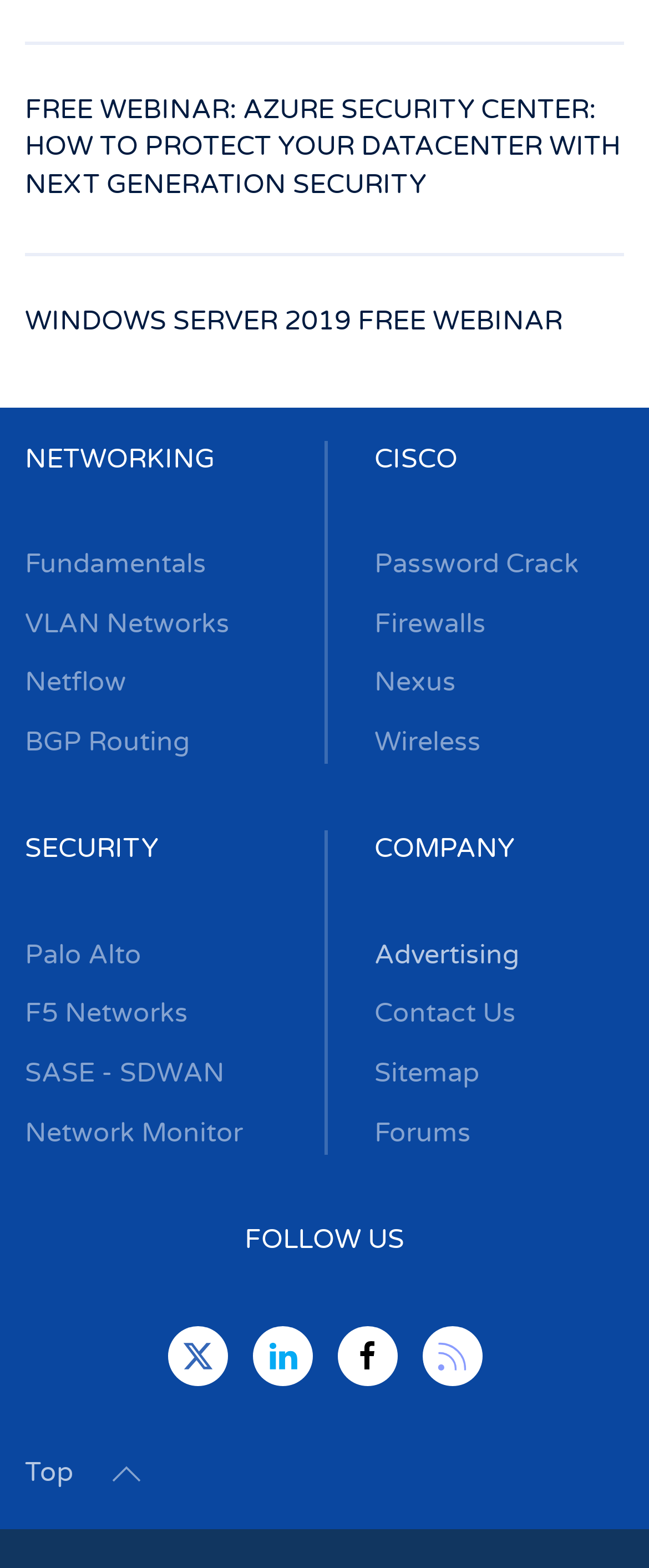Locate the bounding box coordinates of the clickable element to fulfill the following instruction: "Click on the Facebook icon". Provide the coordinates as four float numbers between 0 and 1 in the format [left, top, right, bottom].

[0.278, 0.854, 0.329, 0.875]